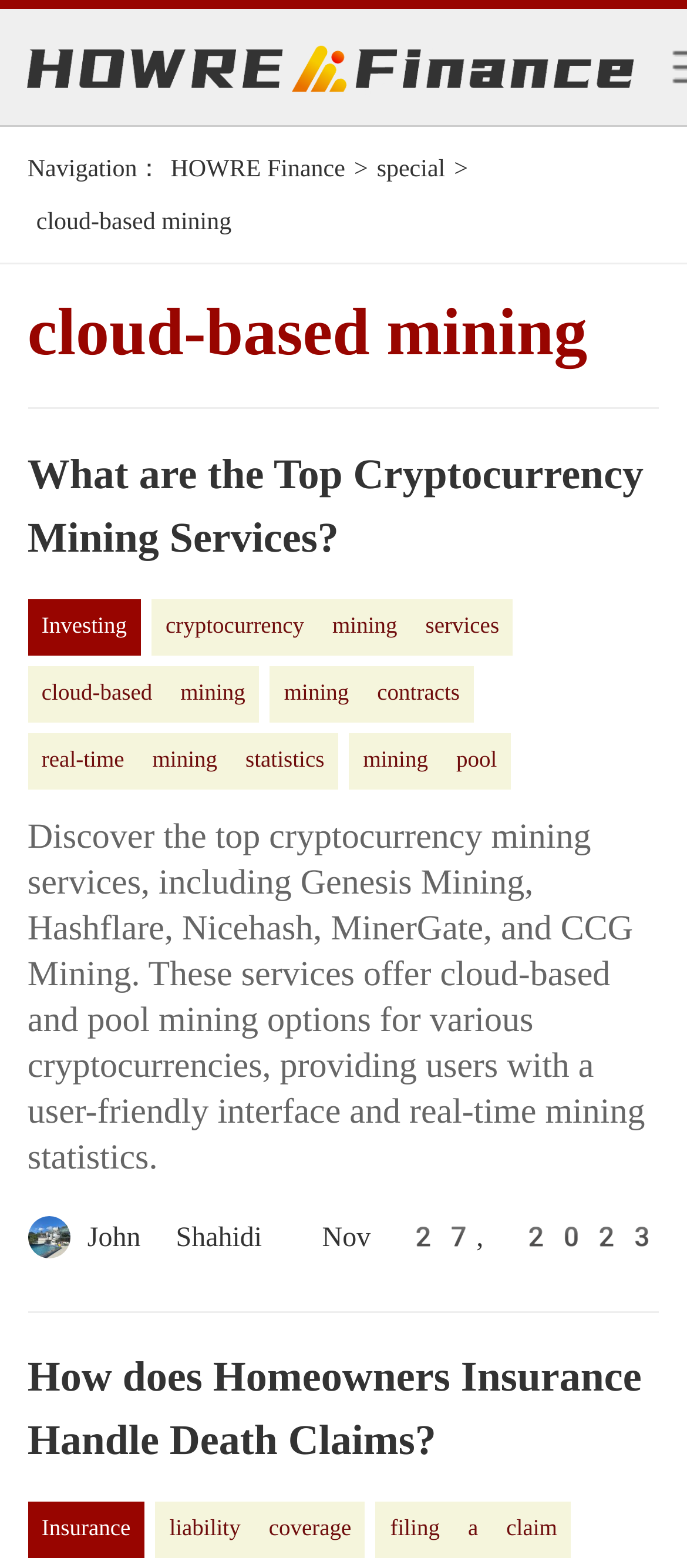Give a detailed account of the webpage's layout and content.

The webpage is about cloud-based mining and is provided by HOWRE Finance. At the top left, there is a logo of HOWRE Finance, which is an image with a link to the website. Next to the logo, there is a navigation menu with a label "Navigation:" followed by a series of links, including "HOWRE Finance", "special", and "cloud-based mining". 

Below the navigation menu, there is a heading that reads "cloud-based mining". Underneath the heading, there are several links to related topics, including "What are the Top Cryptocurrency Mining Services?", "Investing", "cryptocurrency mining services", "cloud-based mining", "mining contracts", "real-time mining statistics", and "mining pool". 

Following these links, there is a paragraph of text that describes the top cryptocurrency mining services, including Genesis Mining, Hashflare, Nicehash, MinerGate, and CCG Mining. These services offer cloud-based and pool mining options for various cryptocurrencies, providing users with a user-friendly interface and real-time mining statistics.

Below the paragraph, there is an author section with a link to "John Shahidi John Shahidi" accompanied by an image of John Shahidi. Next to the author's name, there is a timestamp that reads "Nov 27, 2023". 

At the bottom of the page, there are more links to related topics, including "How does Homeowners Insurance Handle Death Claims?", "Insurance", "liability coverage", and "filing a claim".